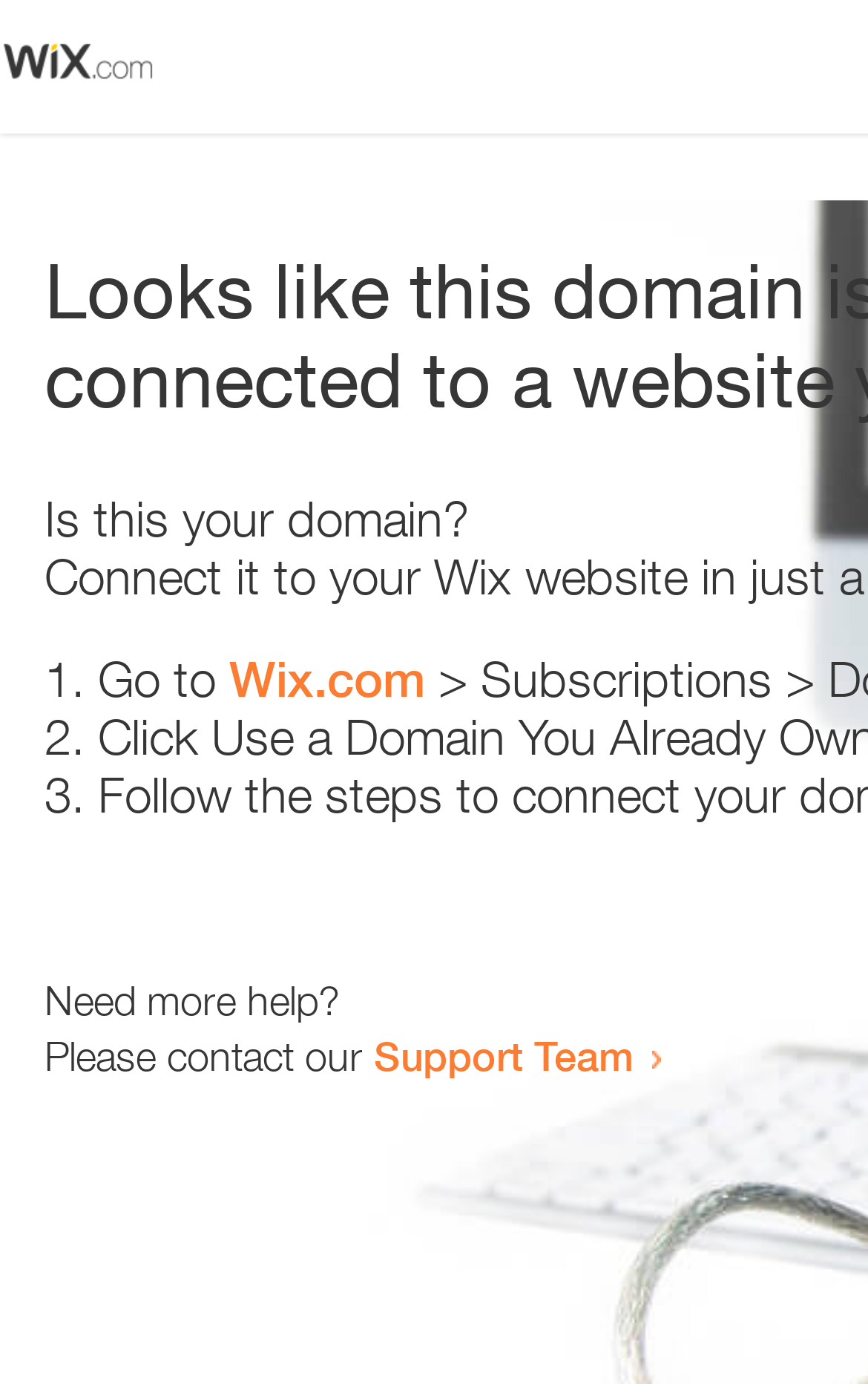Find and provide the bounding box coordinates for the UI element described here: "Support Team". The coordinates should be given as four float numbers between 0 and 1: [left, top, right, bottom].

[0.431, 0.745, 0.731, 0.78]